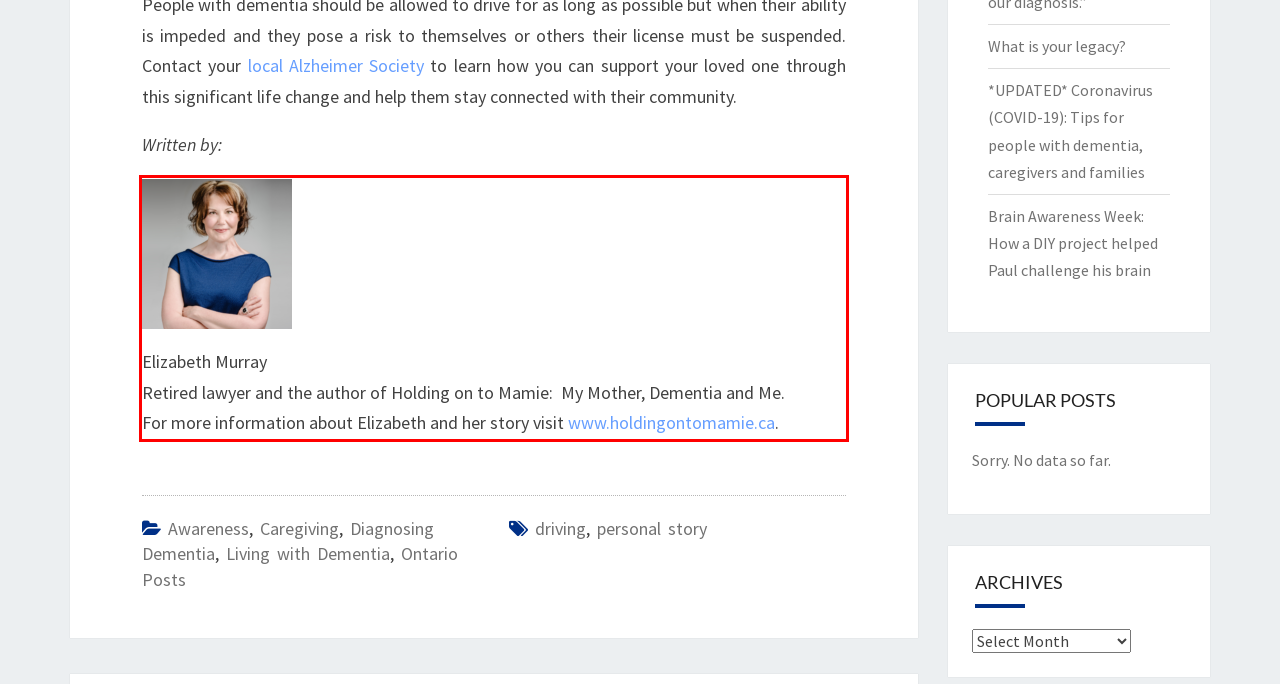Analyze the screenshot of the webpage that features a red bounding box and recognize the text content enclosed within this red bounding box.

Elizabeth Murray Retired lawyer and the author of Holding on to Mamie: My Mother, Dementia and Me. For more information about Elizabeth and her story visit www.holdingontomamie.ca.